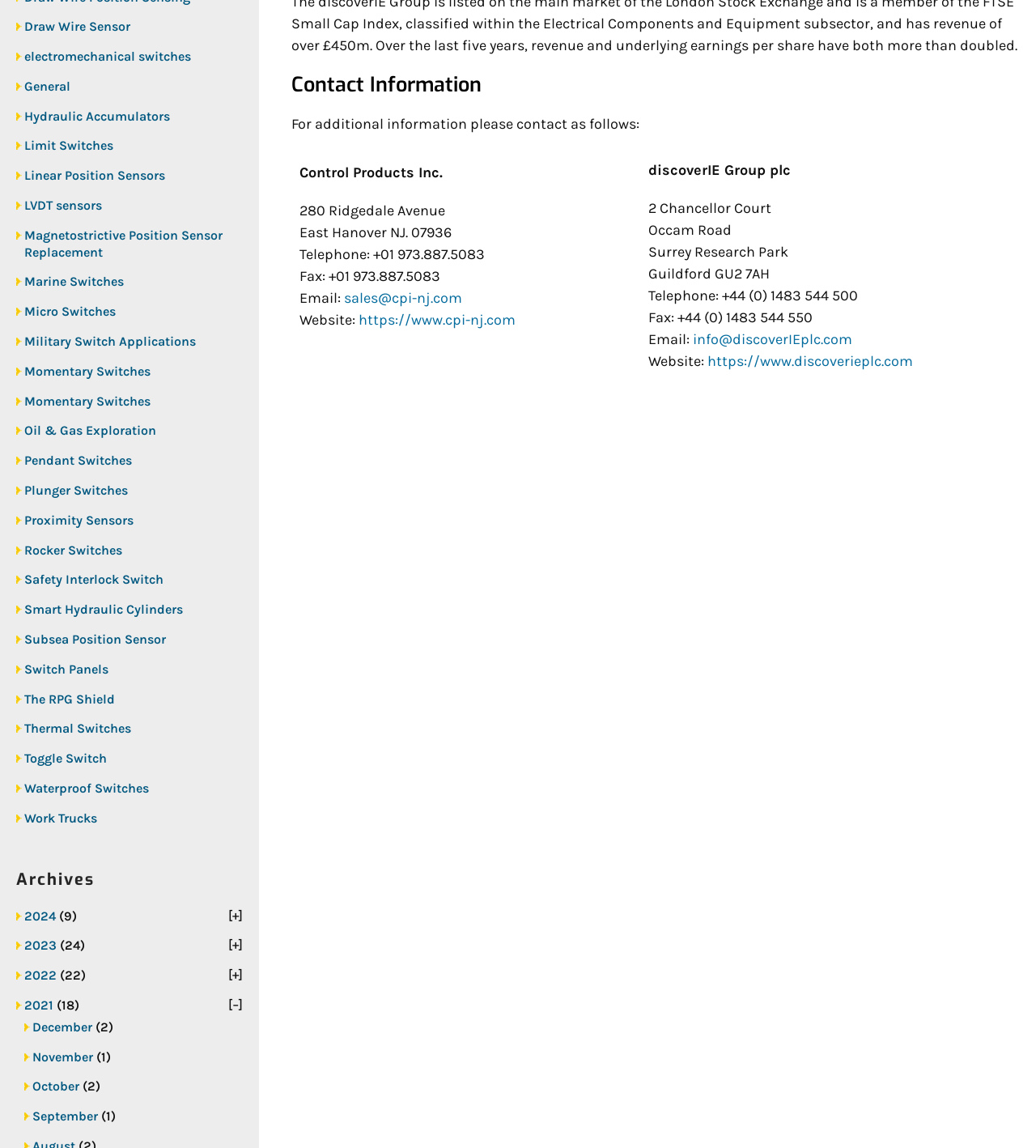Identify the bounding box for the UI element described as: "Rocker Switches". The coordinates should be four float numbers between 0 and 1, i.e., [left, top, right, bottom].

[0.023, 0.47, 0.234, 0.489]